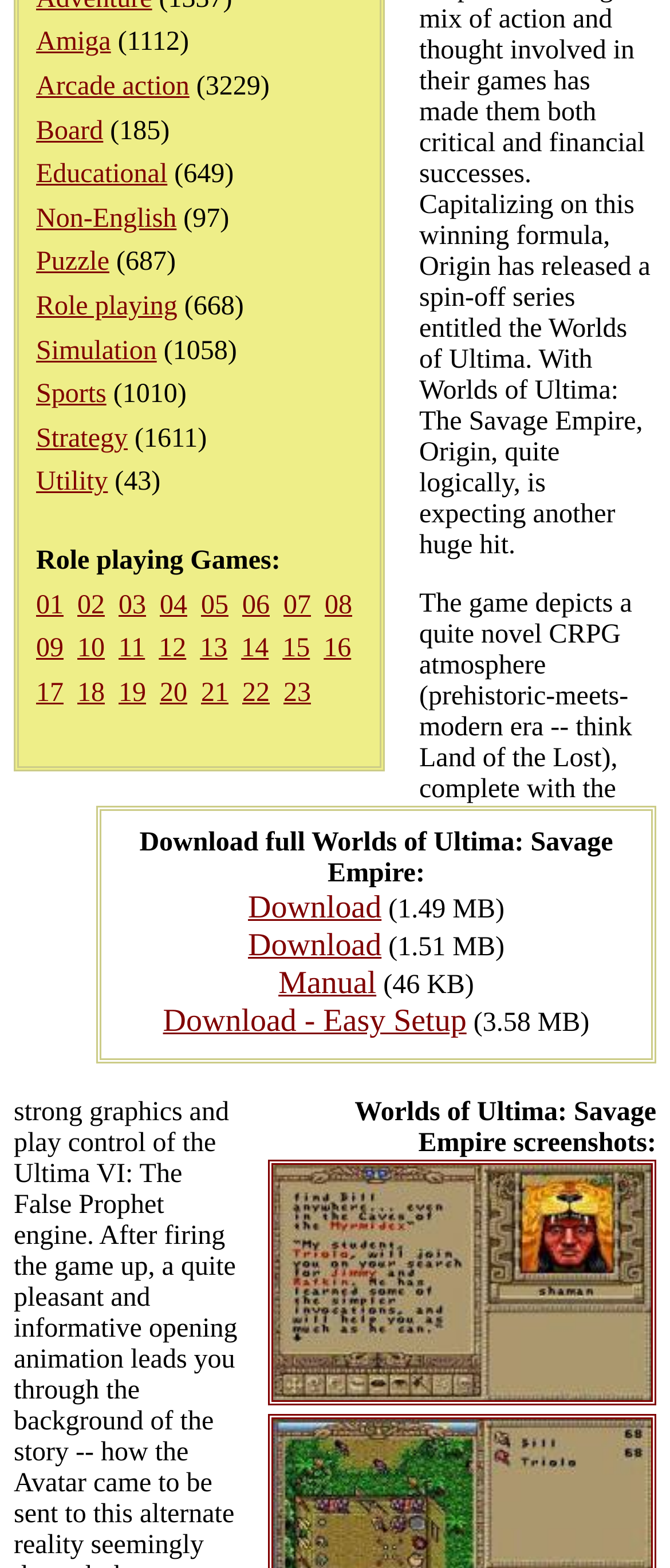Extract the bounding box coordinates for the UI element described as: "Simulation".

[0.054, 0.214, 0.234, 0.233]